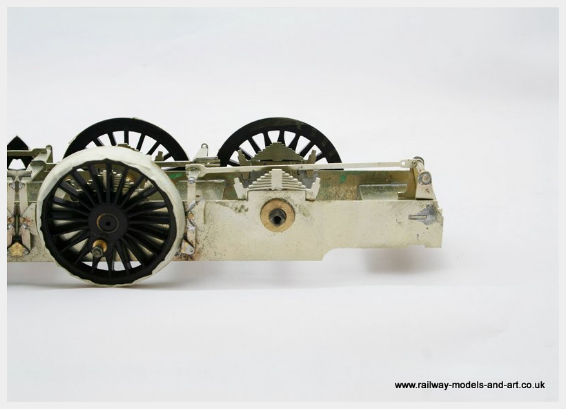Please reply with a single word or brief phrase to the question: 
What is the purpose of the mechanical components?

Effective braking